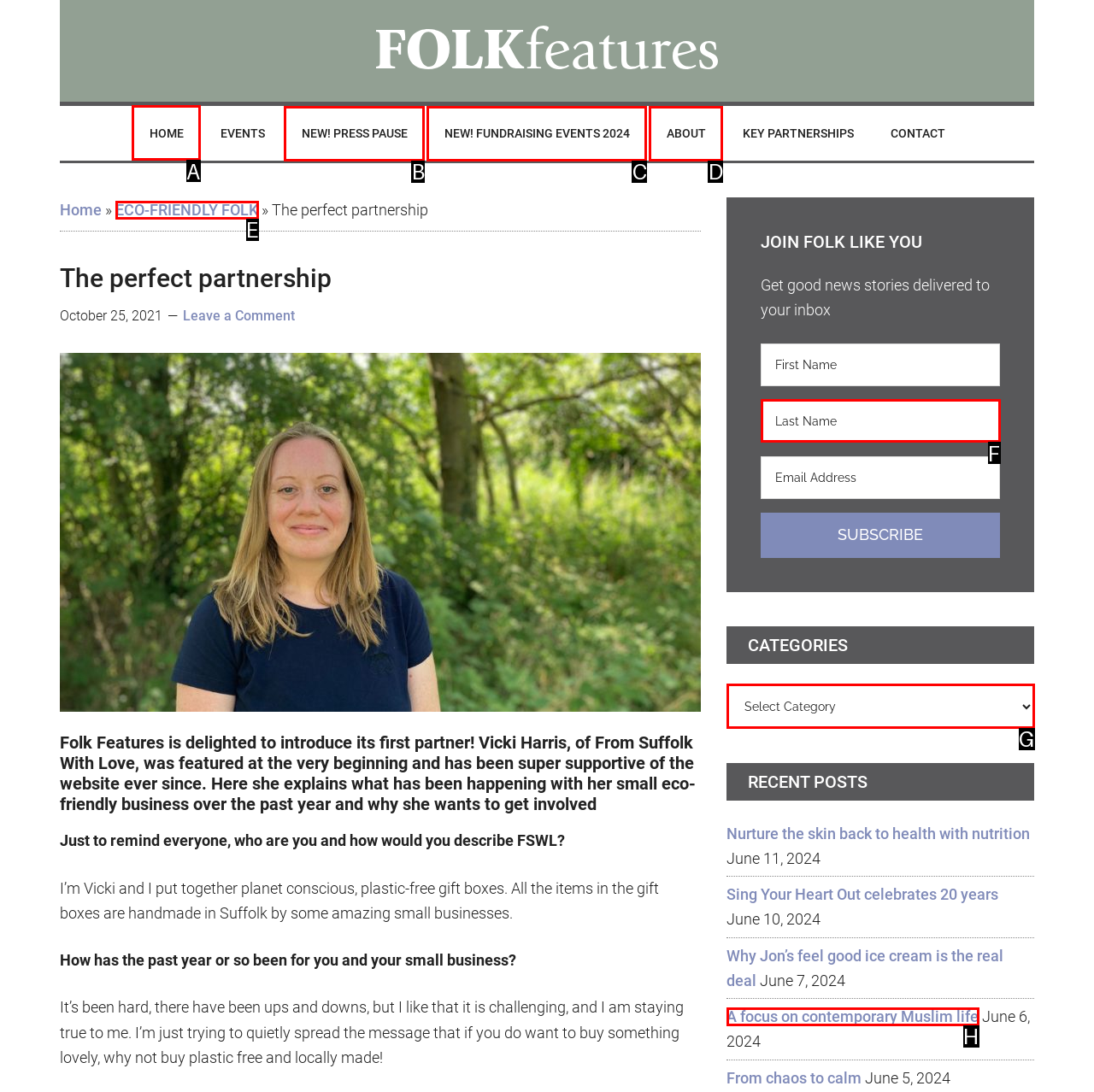Select the correct option from the given choices to perform this task: Click the 'HOME' link. Provide the letter of that option.

A